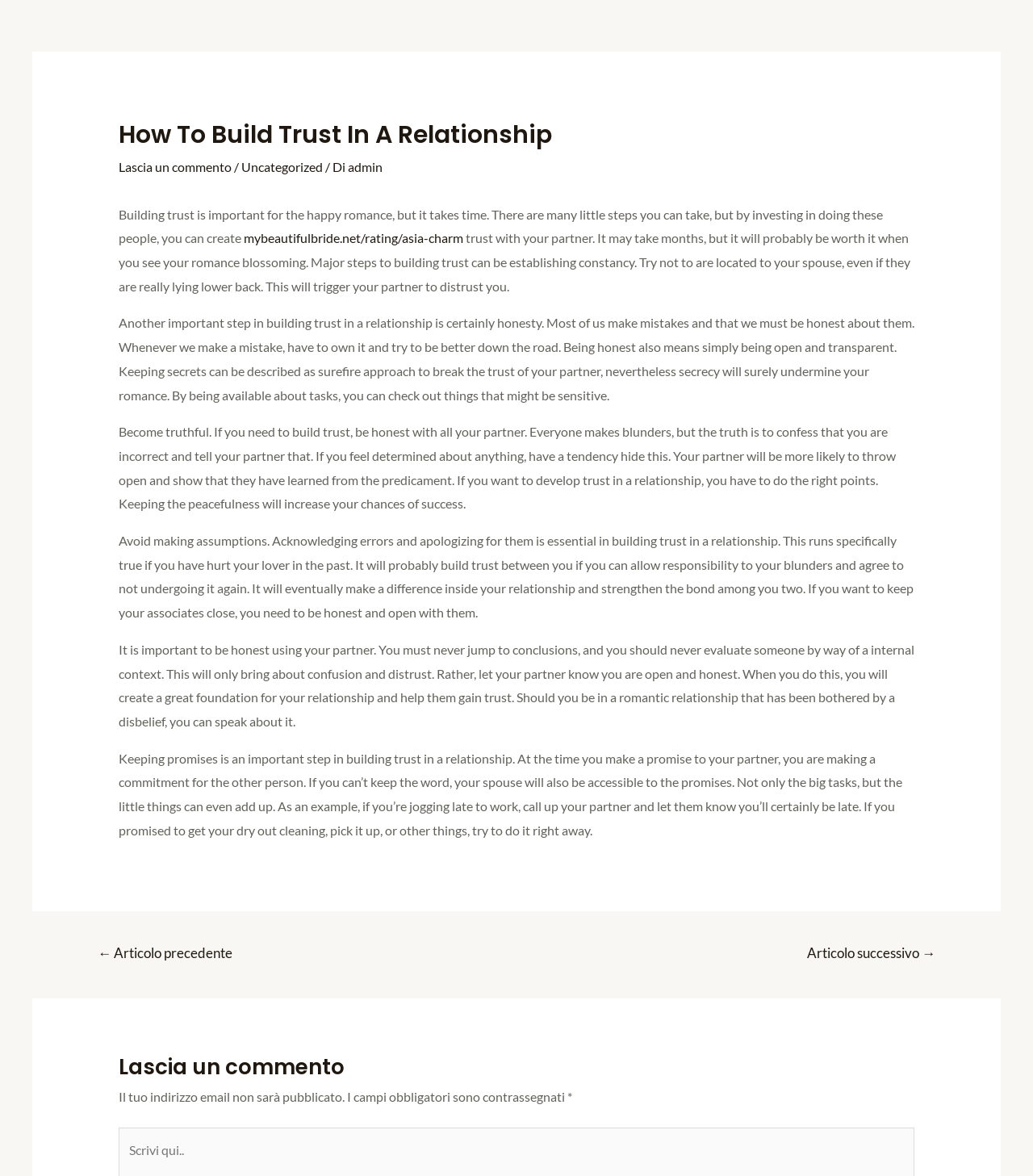Locate the primary heading on the webpage and return its text.

How To Build Trust In A Relationship